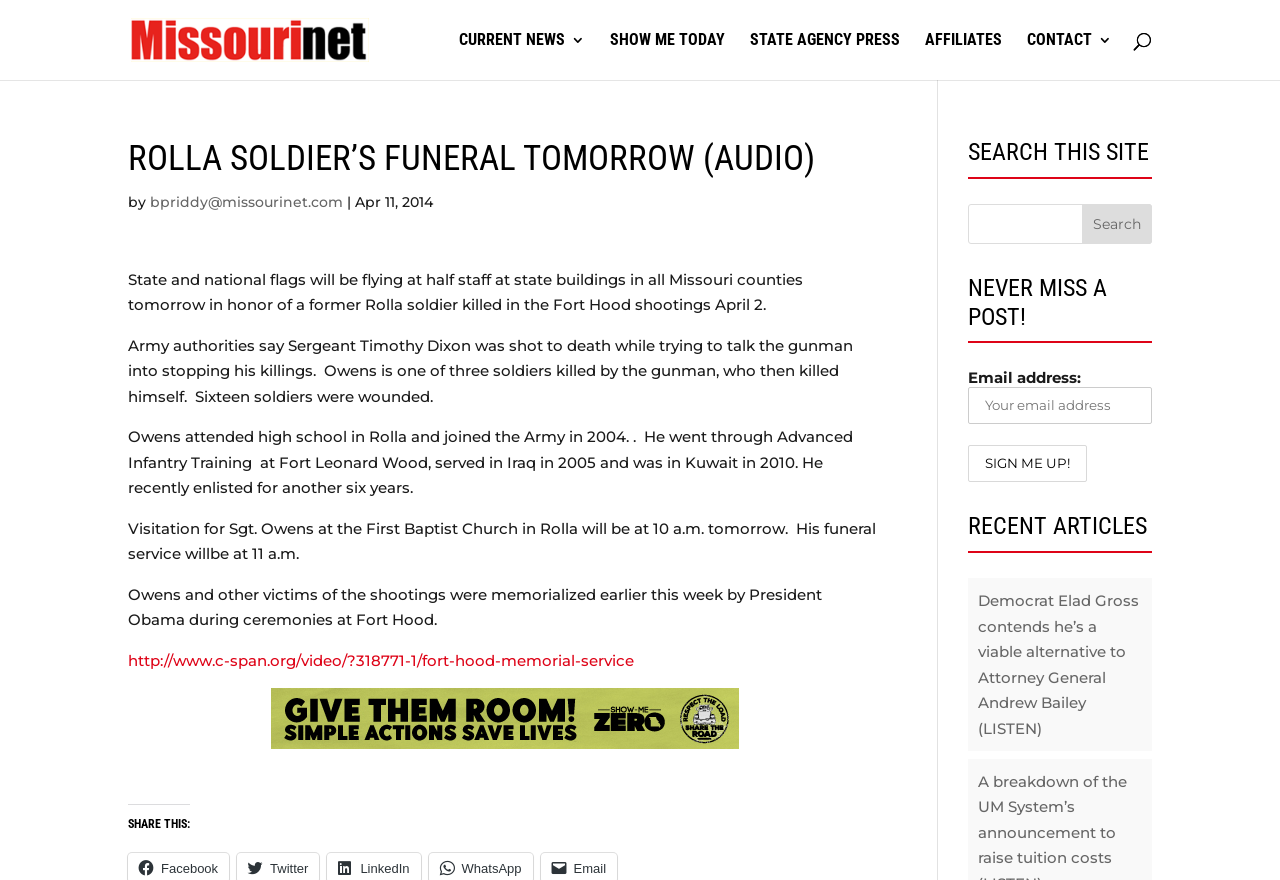Find the bounding box coordinates of the element's region that should be clicked in order to follow the given instruction: "Visit Missourinet homepage". The coordinates should consist of four float numbers between 0 and 1, i.e., [left, top, right, bottom].

[0.102, 0.034, 0.288, 0.055]